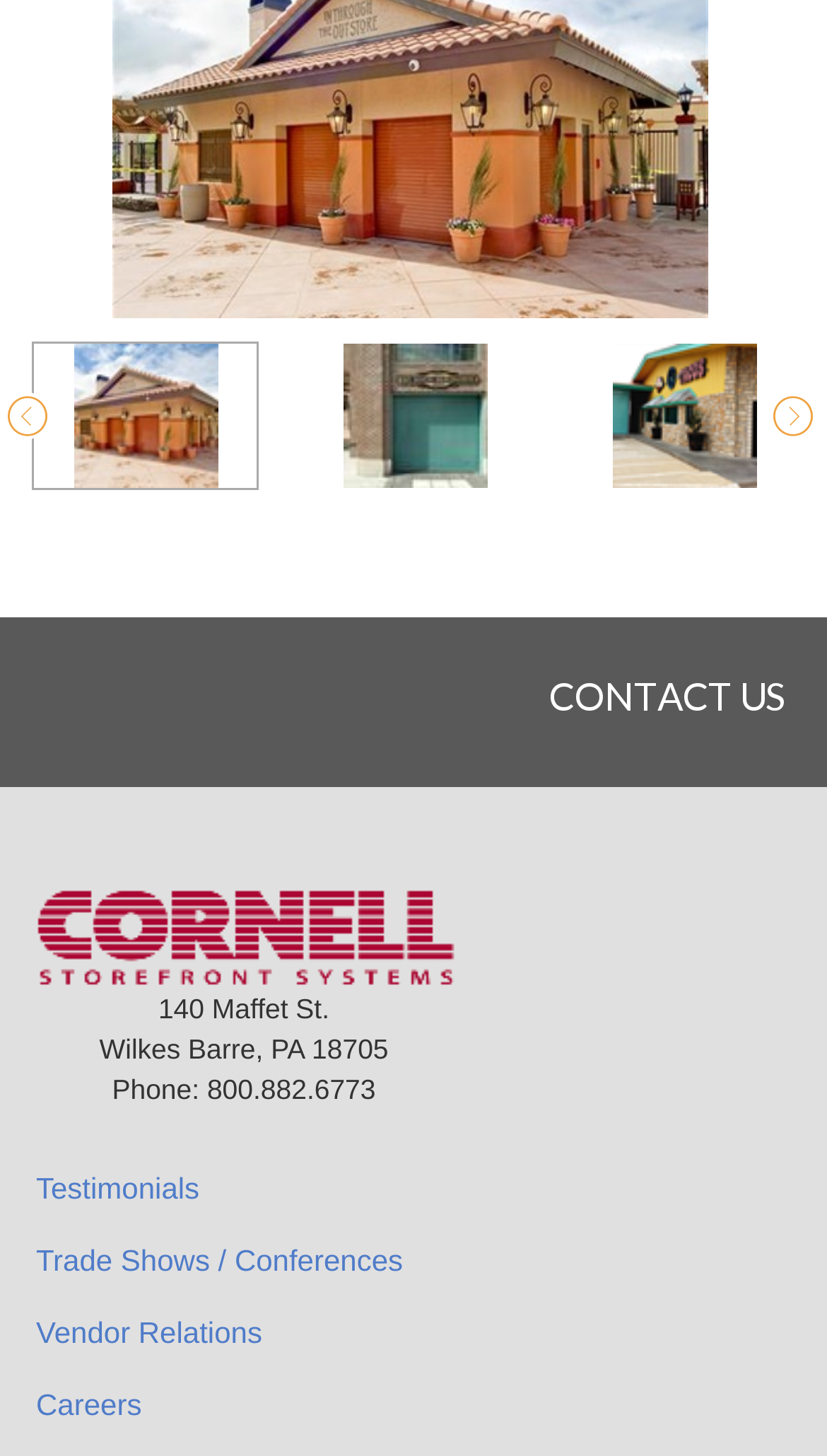Please locate the clickable area by providing the bounding box coordinates to follow this instruction: "visit galleries".

None